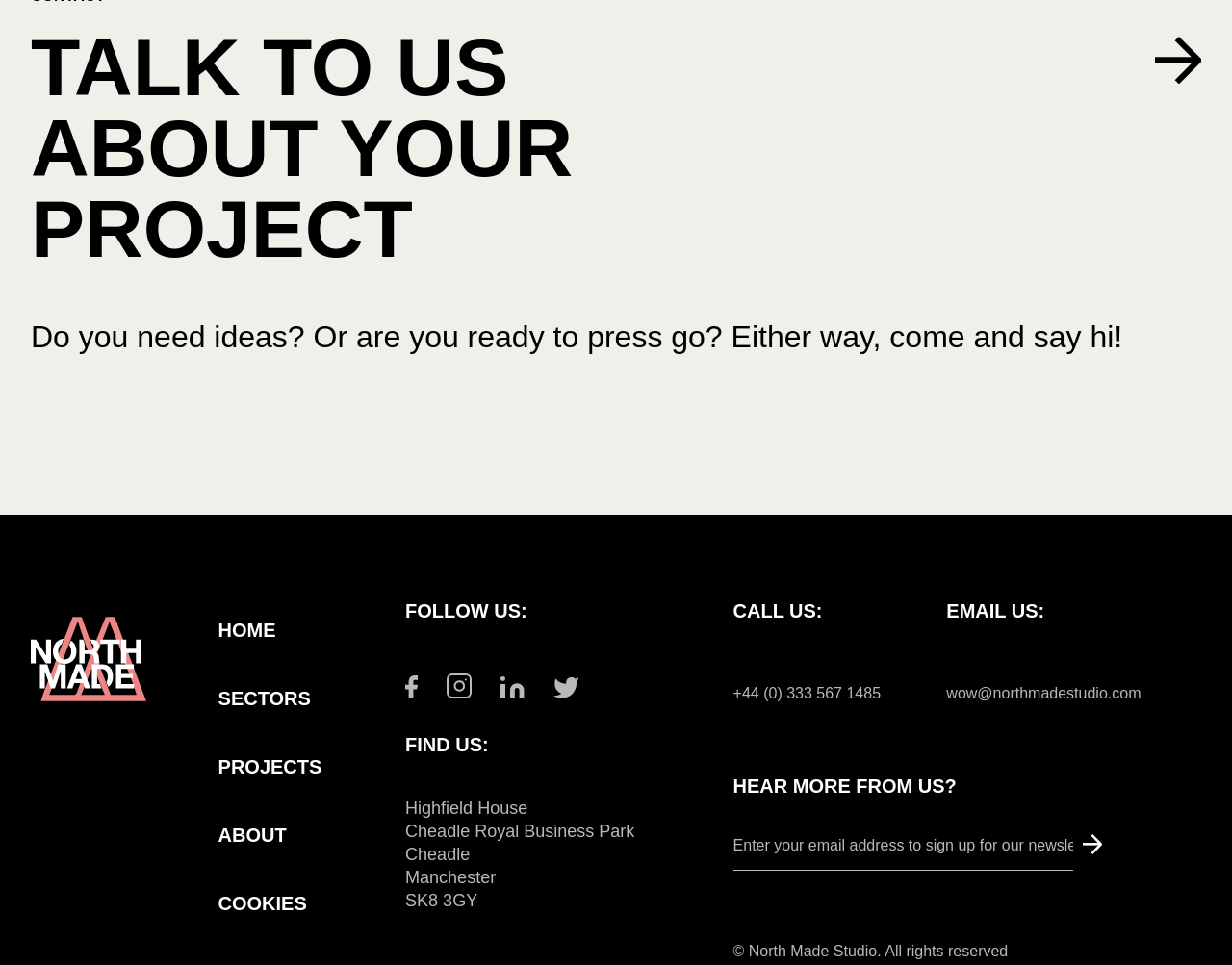What is the company's phone number?
From the screenshot, supply a one-word or short-phrase answer.

+44 (0) 333 567 1485